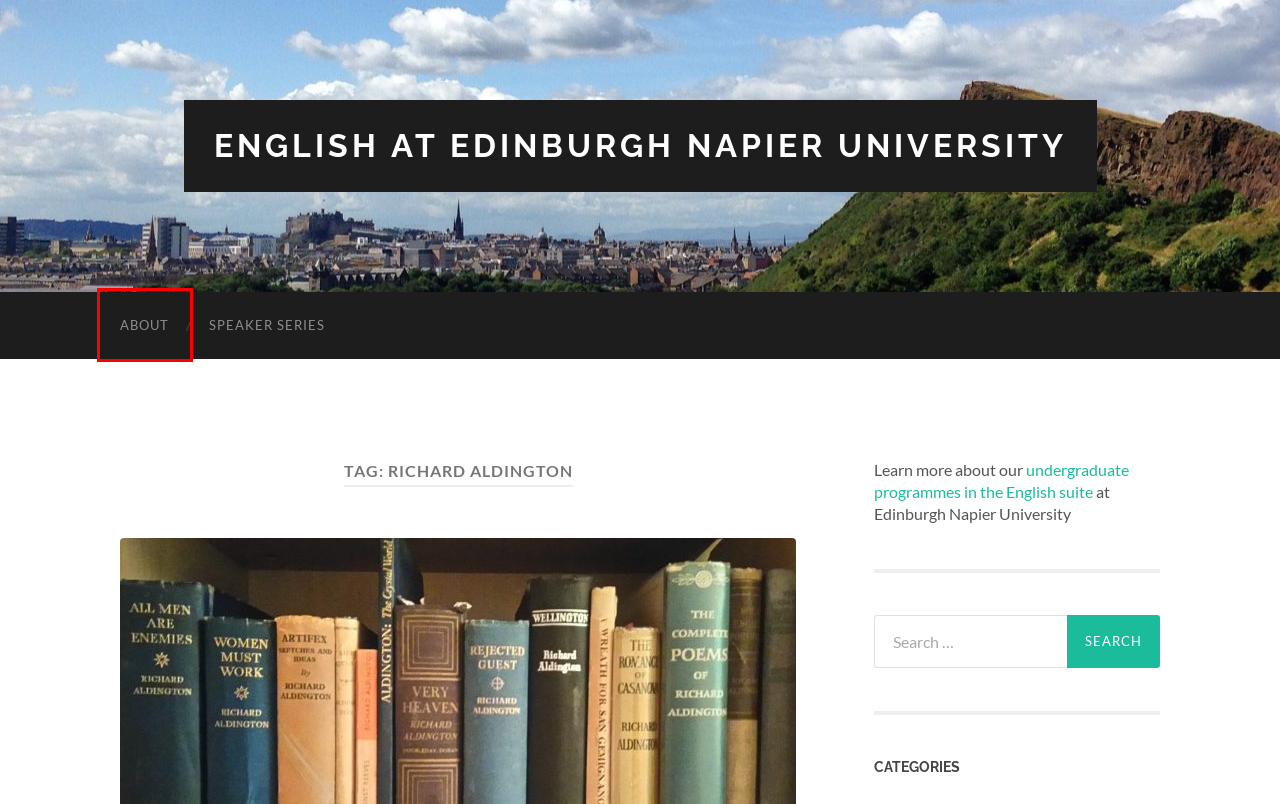Look at the screenshot of a webpage where a red bounding box surrounds a UI element. Your task is to select the best-matching webpage description for the new webpage after you click the element within the bounding box. The available options are:
A. English at Edinburgh Napier University -
B. Speaker series - English at Edinburgh Napier University
C. Courses
D. biography Archives - English at Edinburgh Napier University
E. contemporary fiction Archives - English at Edinburgh Napier University
F. Comments for English at Edinburgh Napier University
G. About - English at Edinburgh Napier University
H. Edinburgh Napier Archives - English at Edinburgh Napier University

G